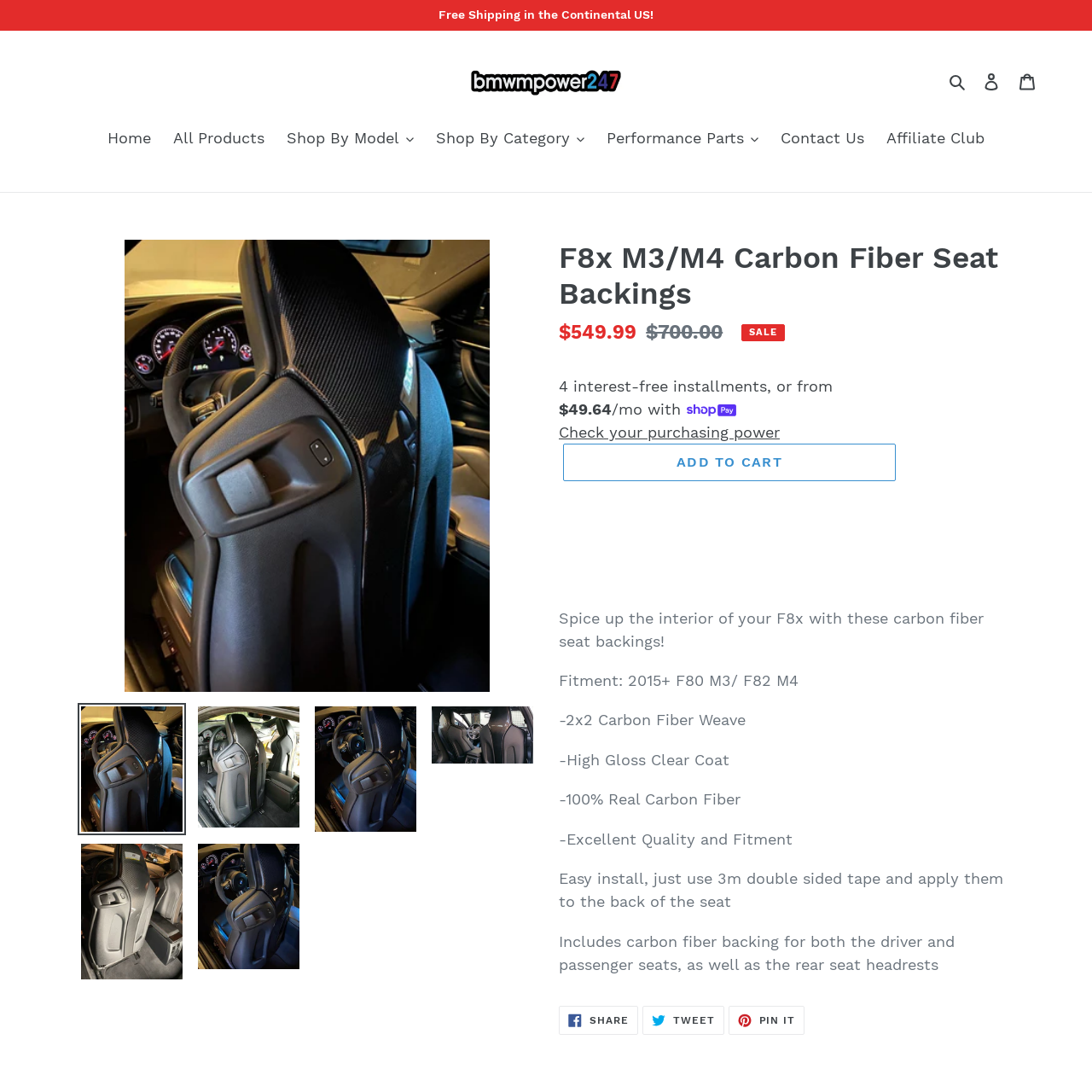Detail the various sections and features of the webpage.

This webpage is about F8x M3/M4 Carbon Fiber Seat Backings, a product for BMW cars. At the top, there is an announcement section with a message "Free Shipping in the Continental US!" and a logo of "bmwmpower247" with a search button, login link, and cart link next to it. Below this section, there is a navigation menu with links to "Home", "All Products", "Shop By Model", "Shop By Category", "Performance Parts", "Contact Us", and "Affiliate Club".

The main content of the page is about the product, with a large image of the carbon fiber seat backings at the top. Below the image, there is a heading "F8x M3/M4 Carbon Fiber Seat Backings" and a description list with sale price, regular price, and a call-to-action button "Check your purchasing power". There is also a button "Add to cart" with a message "ADD TO CART".

The product description is divided into several paragraphs, explaining the features and benefits of the product, including fitment, material, quality, and installation instructions. There are also social media links to share the product on Facebook, Twitter, and Pinterest at the bottom of the page.

There are five smaller images of the product below the main image, which can be loaded into a gallery viewer. The page also has a section with a message "Spice up the interior of your F8x with these carbon fiber seat backings!" and a list of features, including fitment, carbon fiber weave, high gloss clear coat, and real carbon fiber.